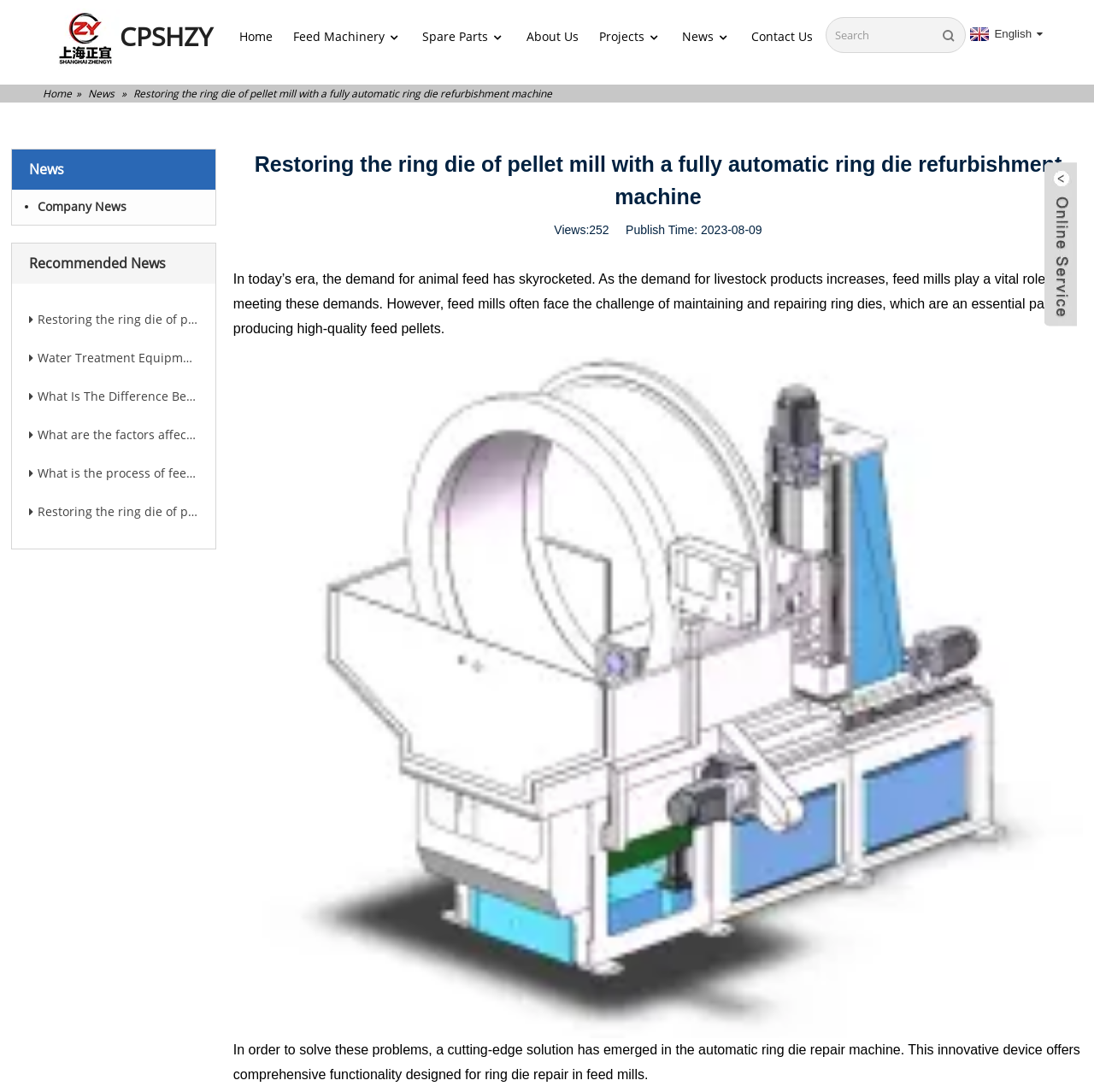Identify the bounding box coordinates necessary to click and complete the given instruction: "Click the 'Home' link".

[0.219, 0.016, 0.249, 0.051]